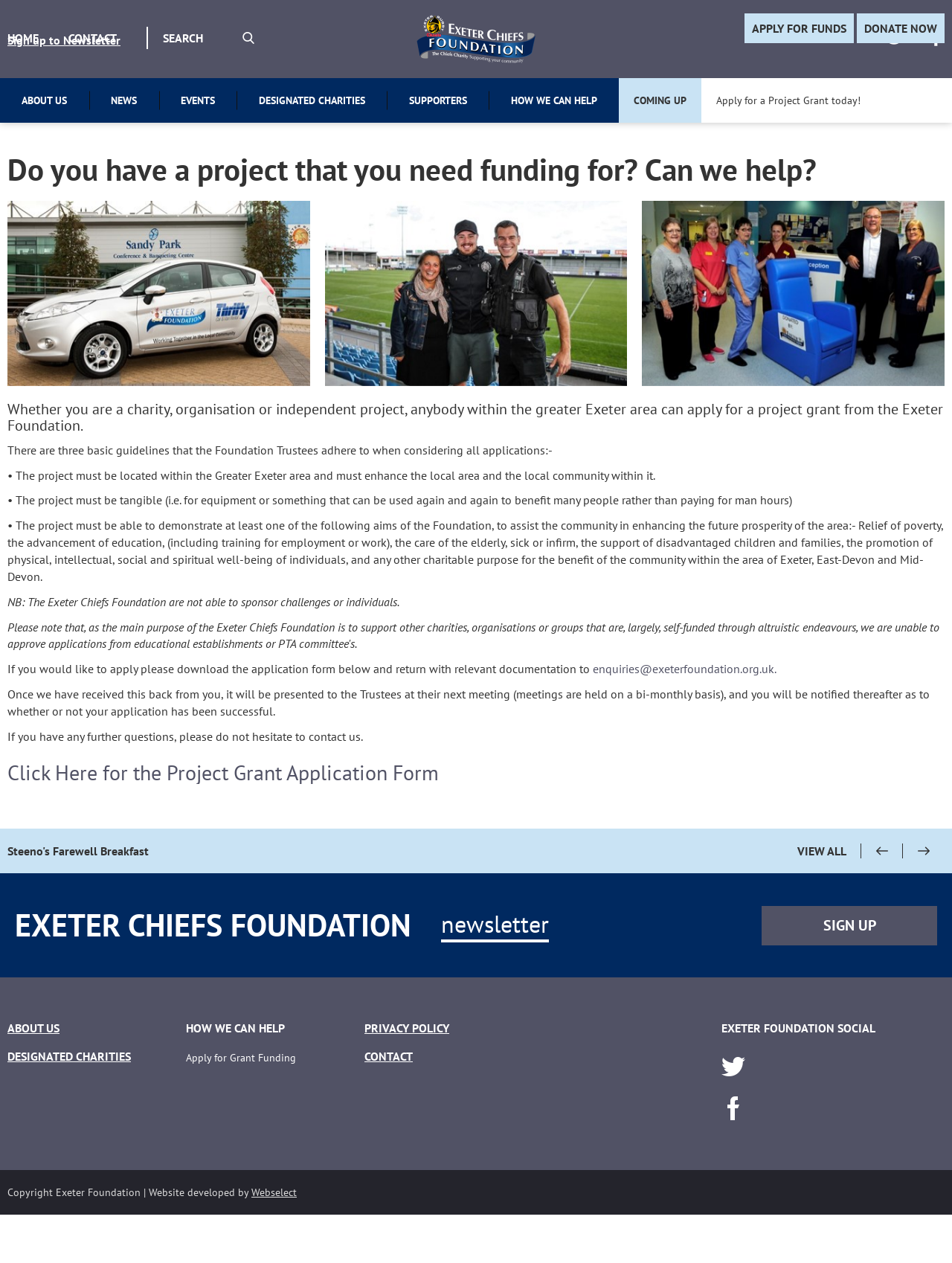How often do the Trustees meet?
Refer to the image and give a detailed response to the question.

The webpage states that the Trustees meet on a bi-monthly basis to consider applications for project grants, as mentioned in the section describing the application process.